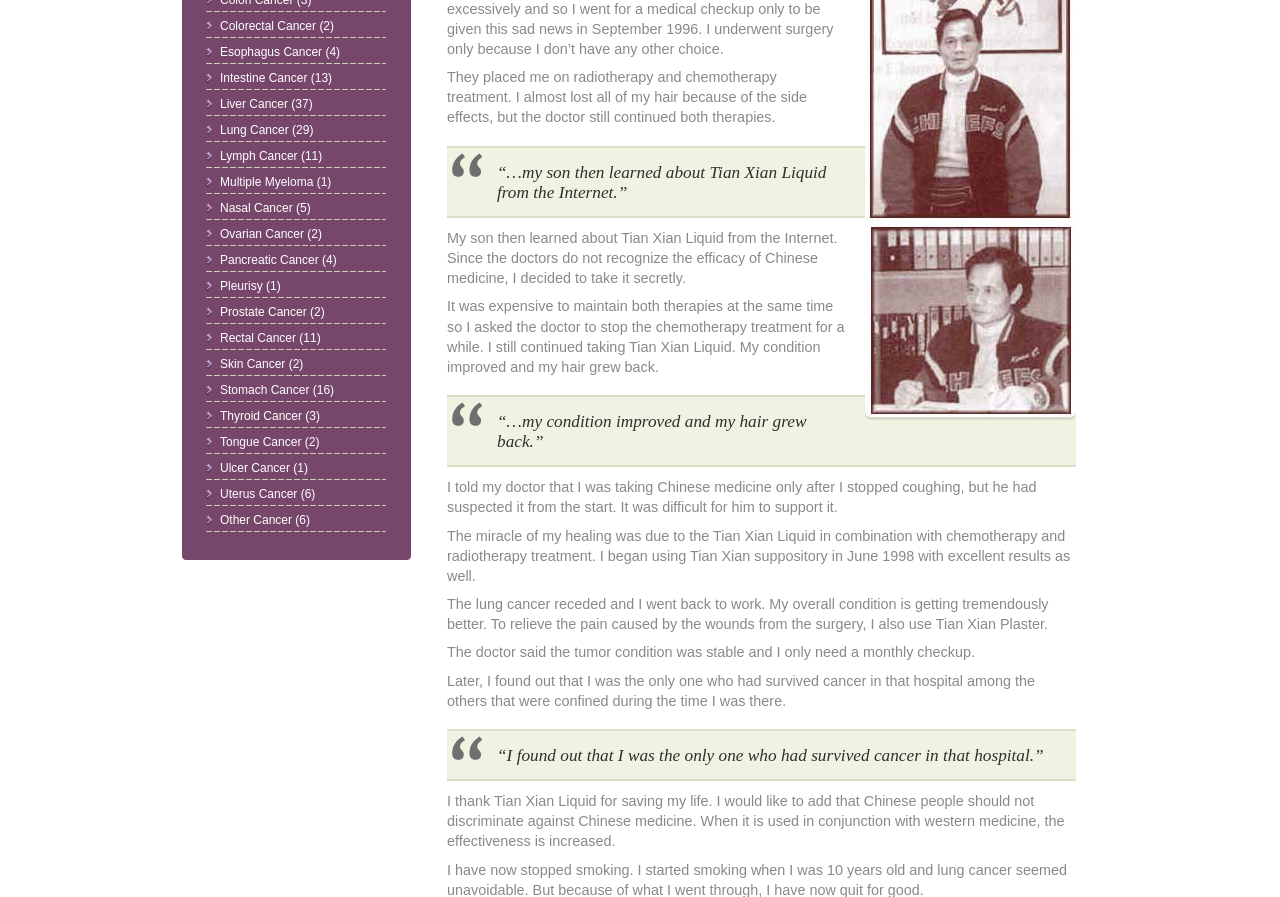Identify the bounding box coordinates for the UI element that matches this description: "Muchnic Gallery".

None